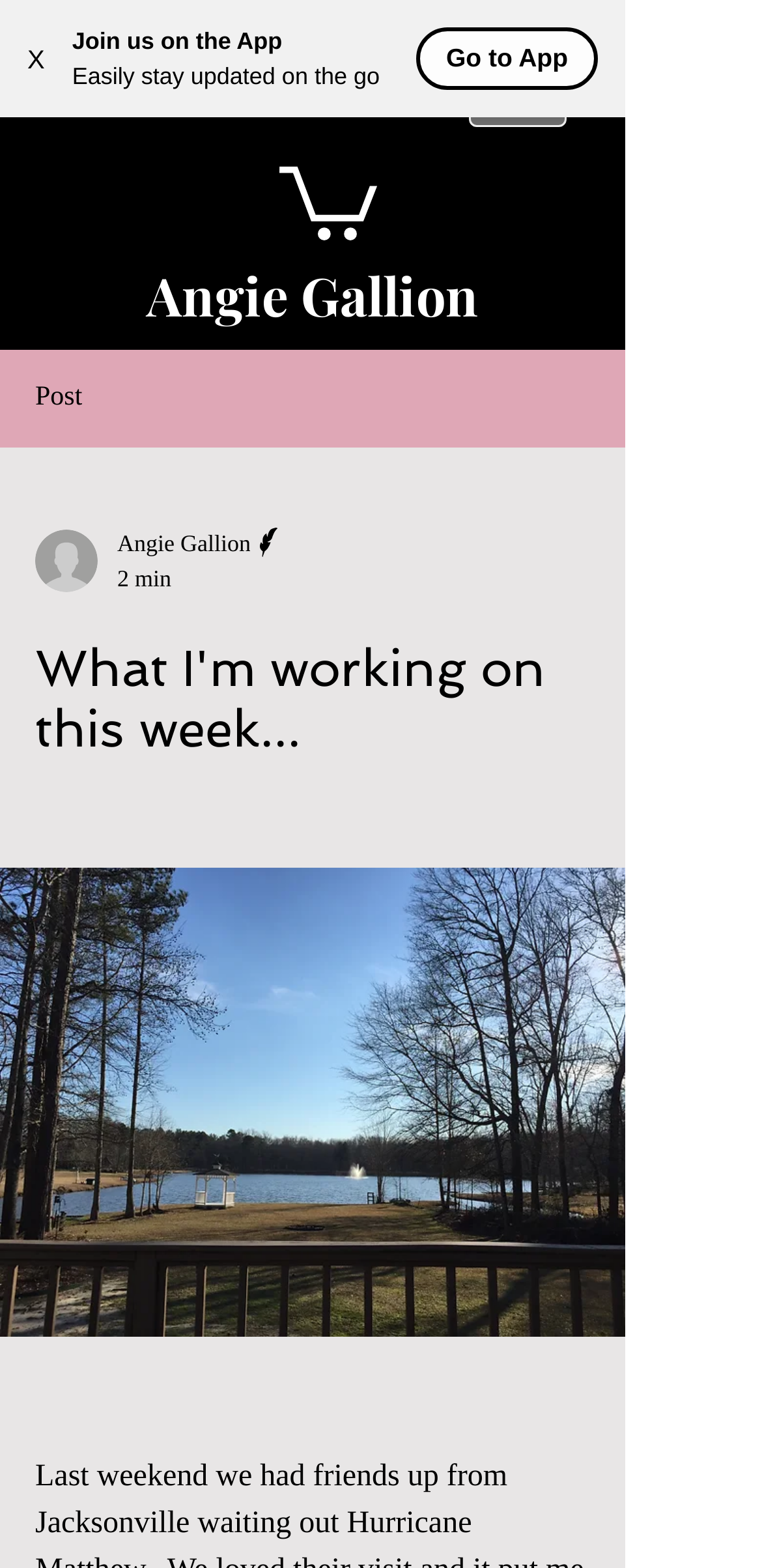Show the bounding box coordinates for the HTML element as described: "X".

[0.0, 0.011, 0.095, 0.064]